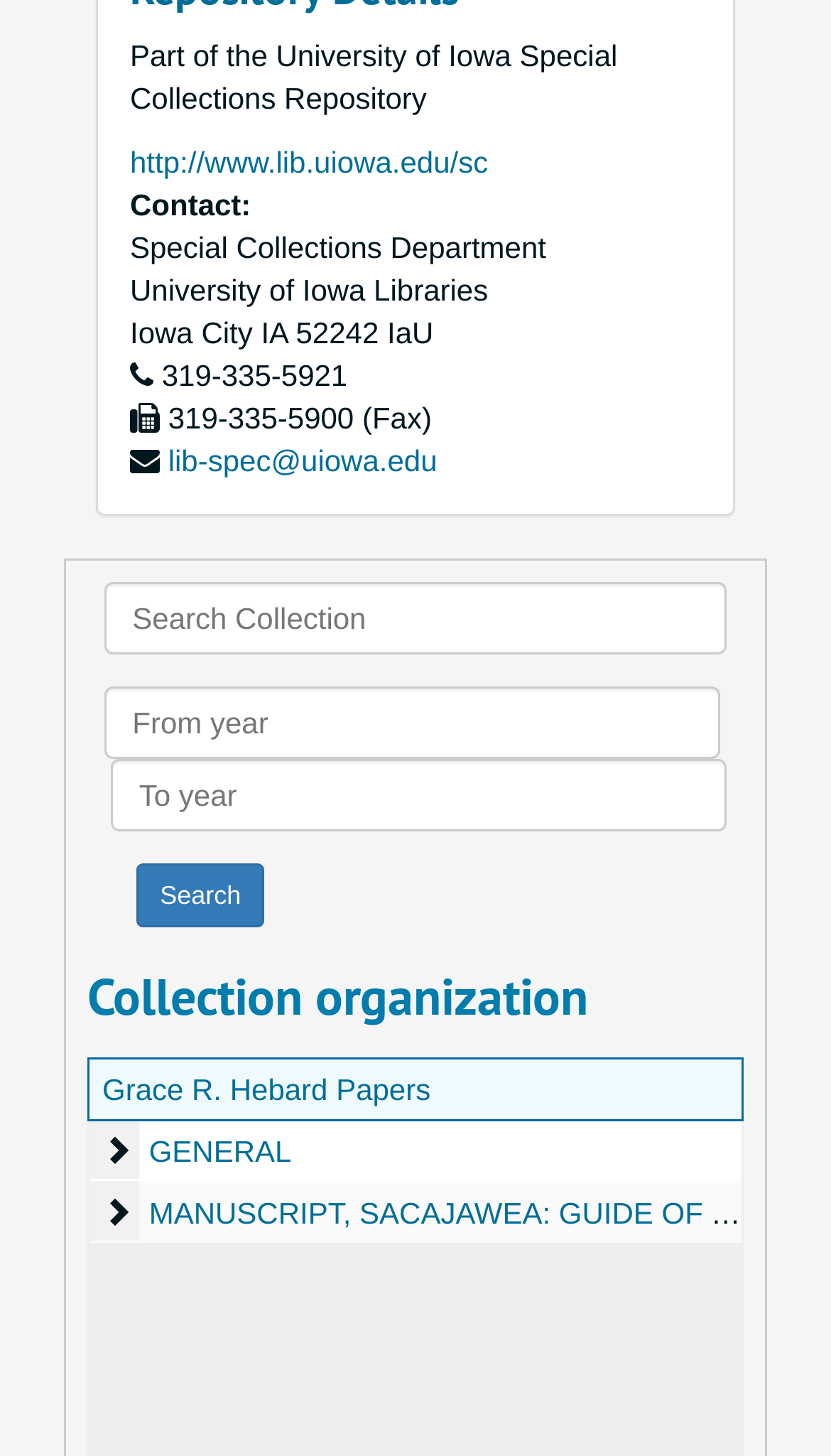What is the fax number?
Based on the screenshot, answer the question with a single word or phrase.

319-335-5900